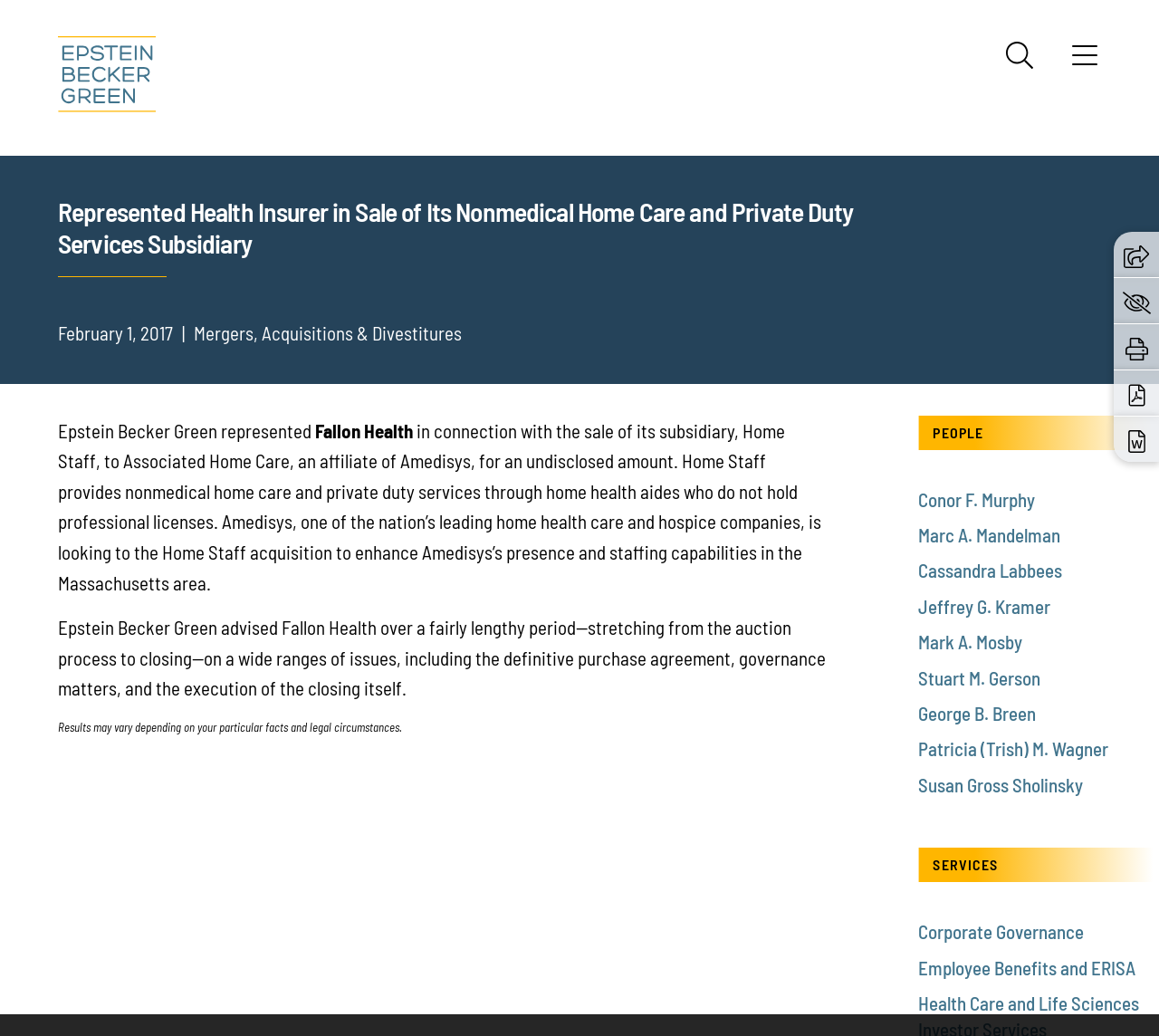Identify the bounding box coordinates for the region to click in order to carry out this instruction: "Open the main menu". Provide the coordinates using four float numbers between 0 and 1, formatted as [left, top, right, bottom].

[0.922, 0.042, 0.95, 0.077]